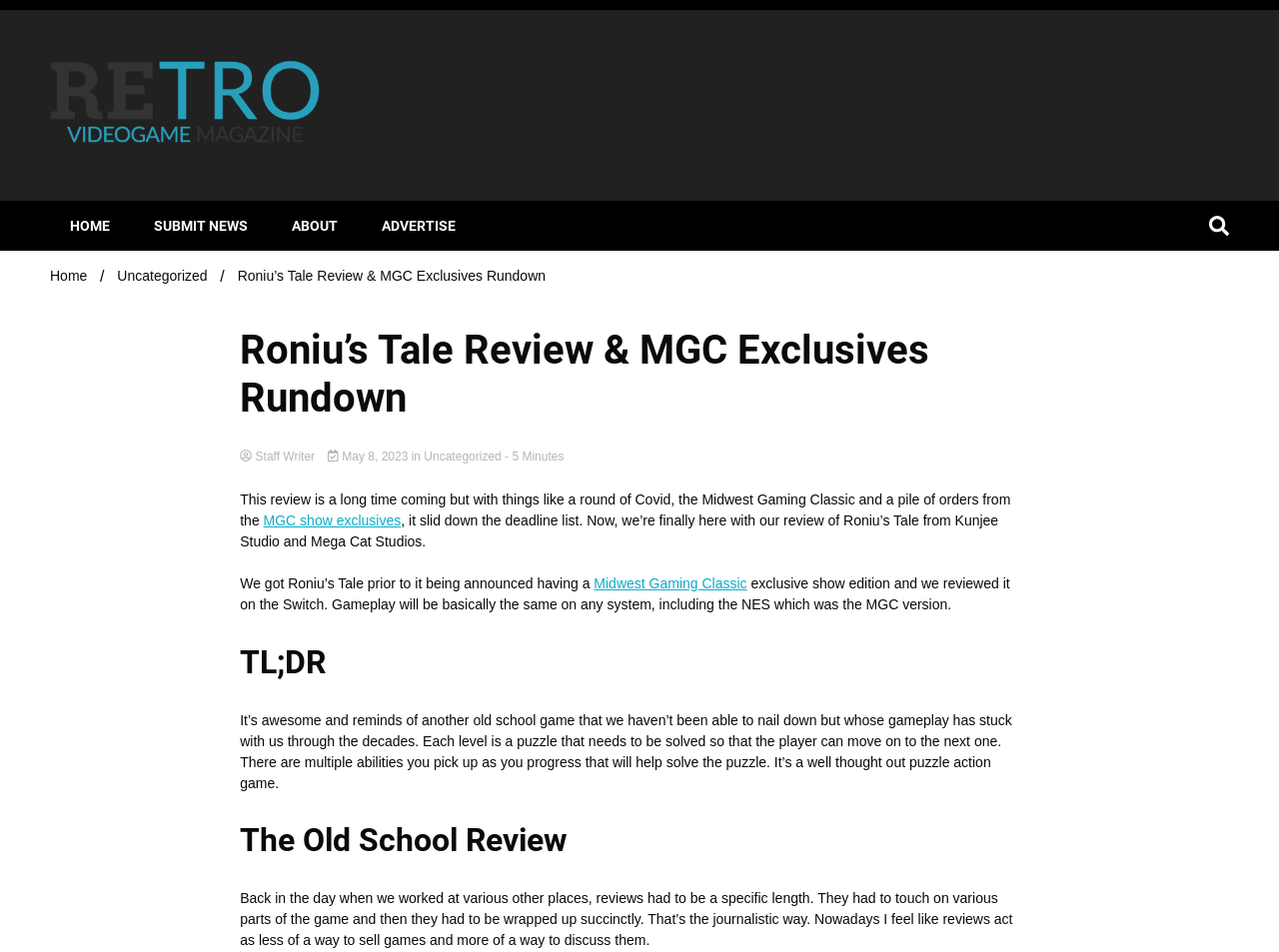Identify the bounding box of the UI component described as: "MGC show exclusives".

[0.206, 0.538, 0.313, 0.555]